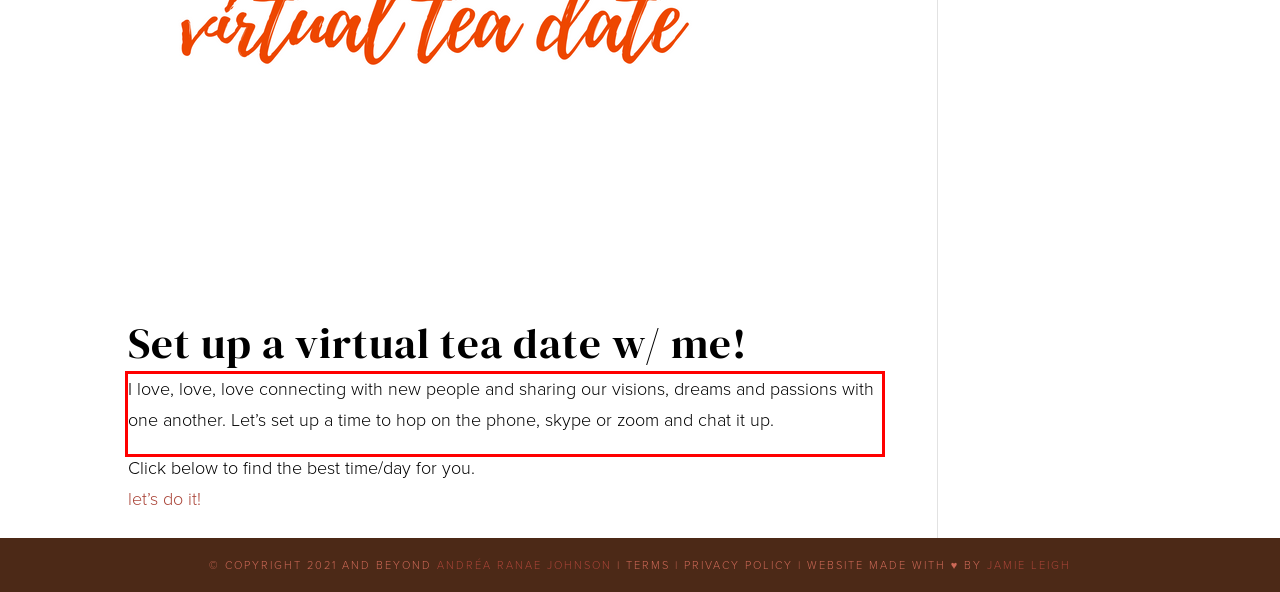Given a screenshot of a webpage containing a red bounding box, perform OCR on the text within this red bounding box and provide the text content.

I love, love, love connecting with new people and sharing our visions, dreams and passions with one another. Let’s set up a time to hop on the phone, skype or zoom and chat it up.